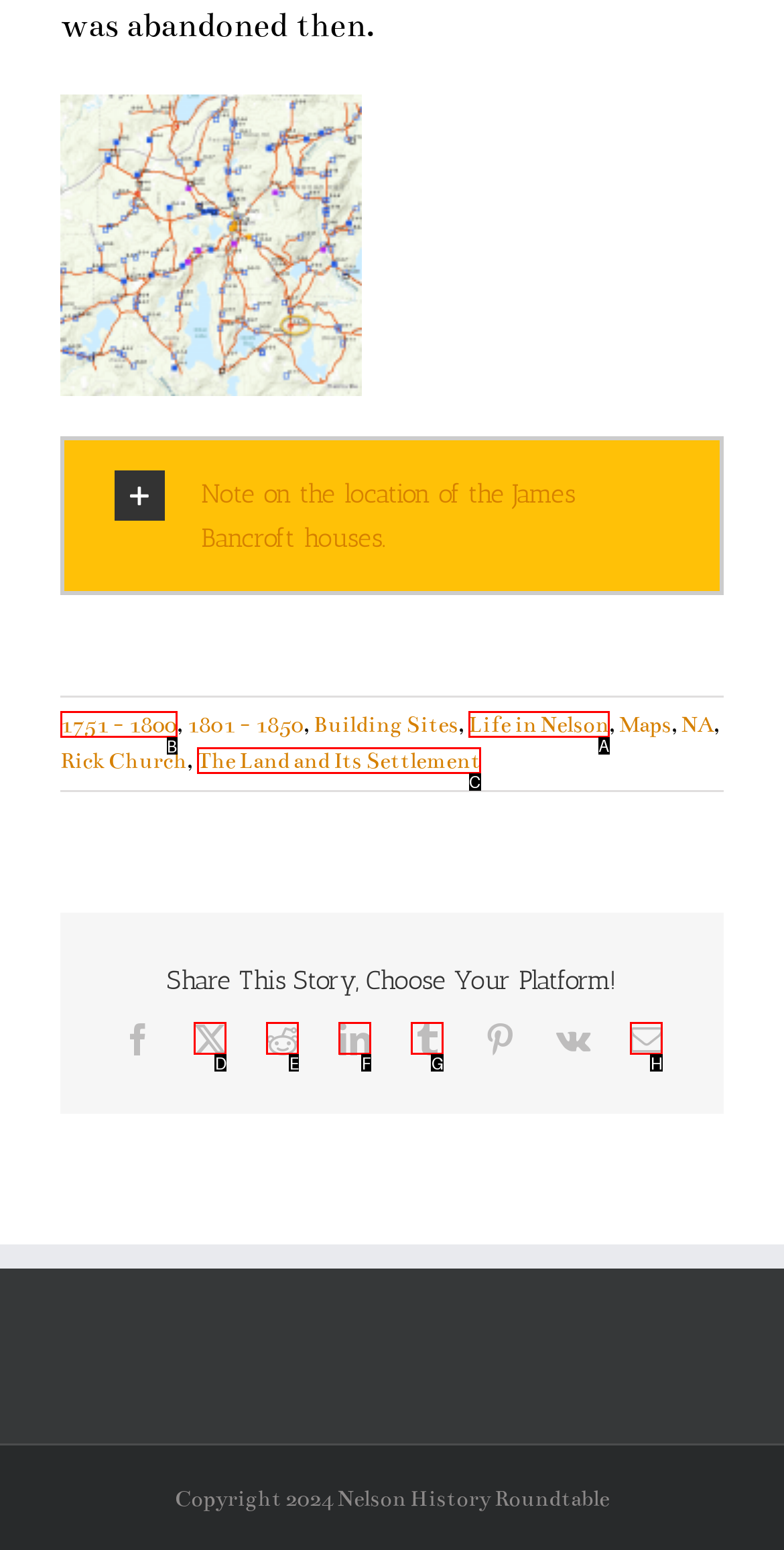Identify the HTML element I need to click to complete this task: Learn about 'Preventing & Reporting Healthcare Fraud' Provide the option's letter from the available choices.

None